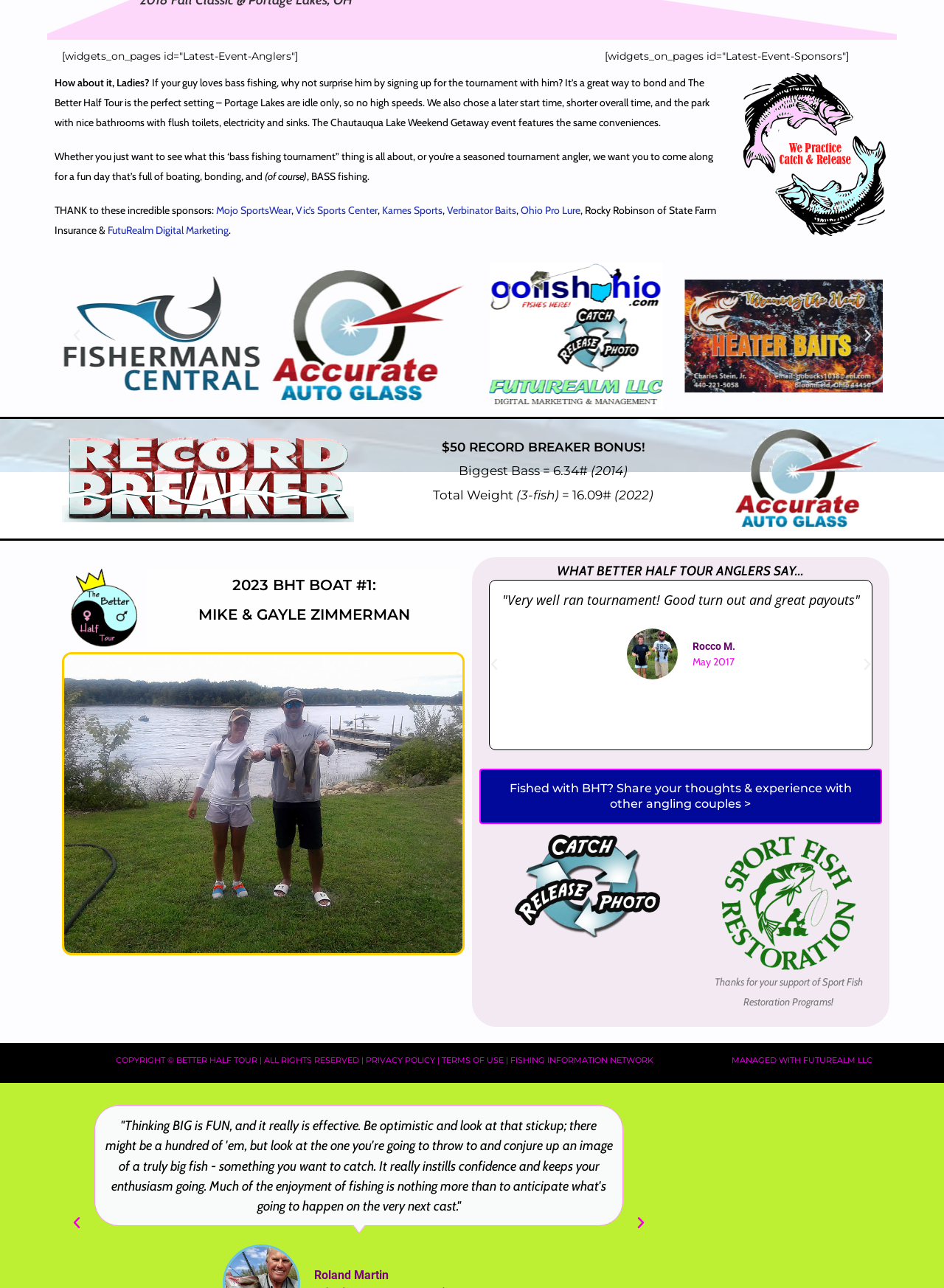Mark the bounding box of the element that matches the following description: "Privacy Policy".

[0.387, 0.819, 0.461, 0.827]